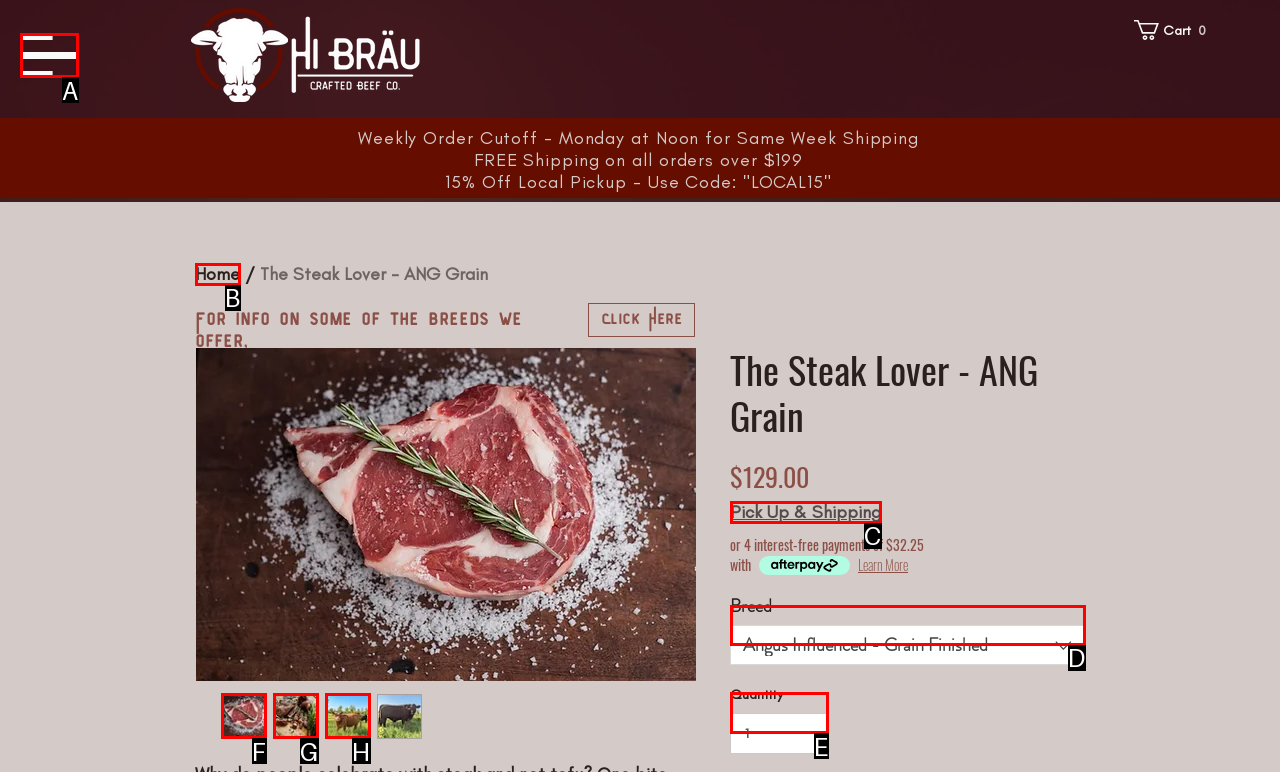From the given options, choose the one to complete the task: Open site navigation
Indicate the letter of the correct option.

A